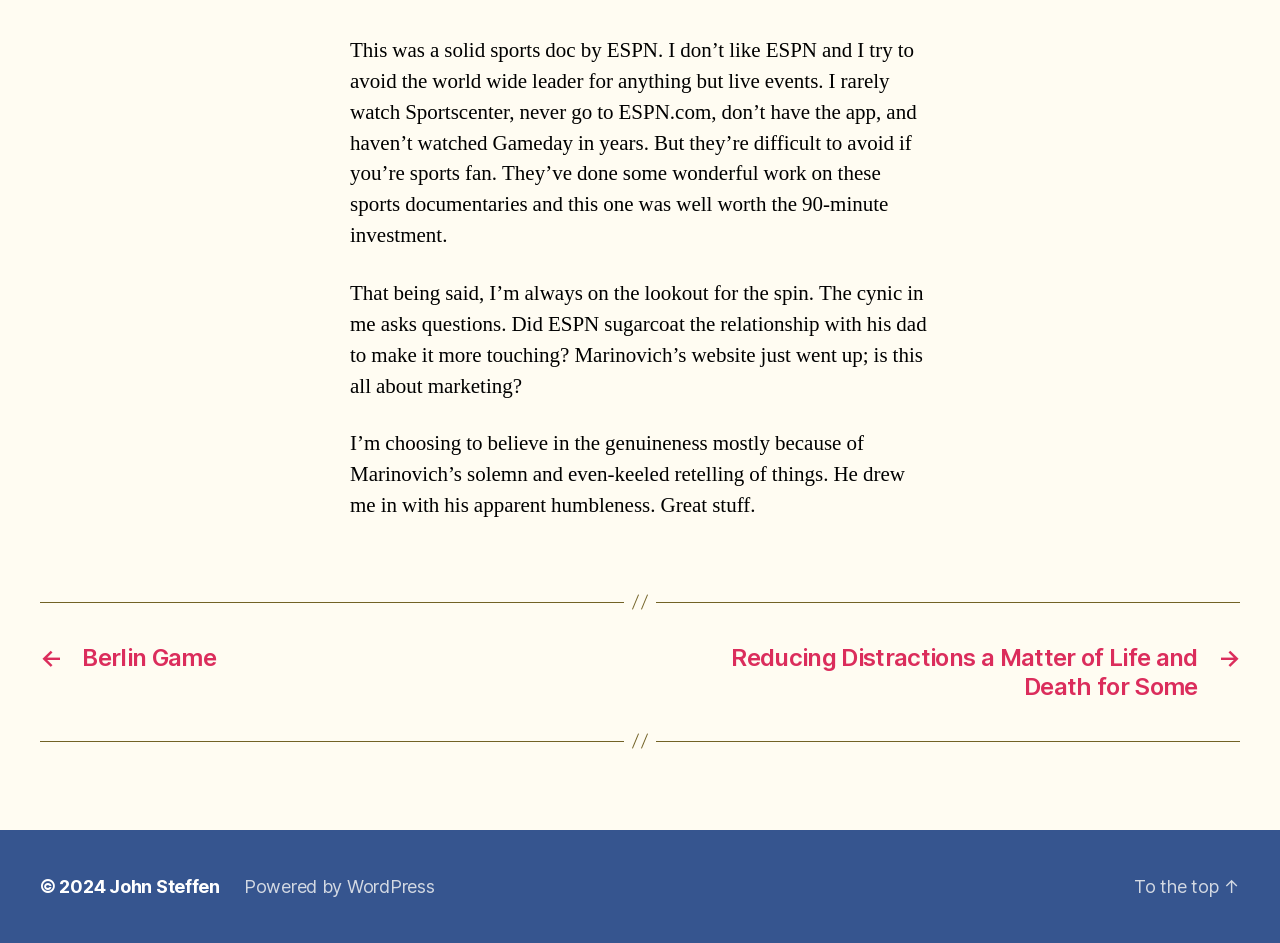Using the provided element description: "Powered by WordPress", determine the bounding box coordinates of the corresponding UI element in the screenshot.

[0.191, 0.929, 0.339, 0.951]